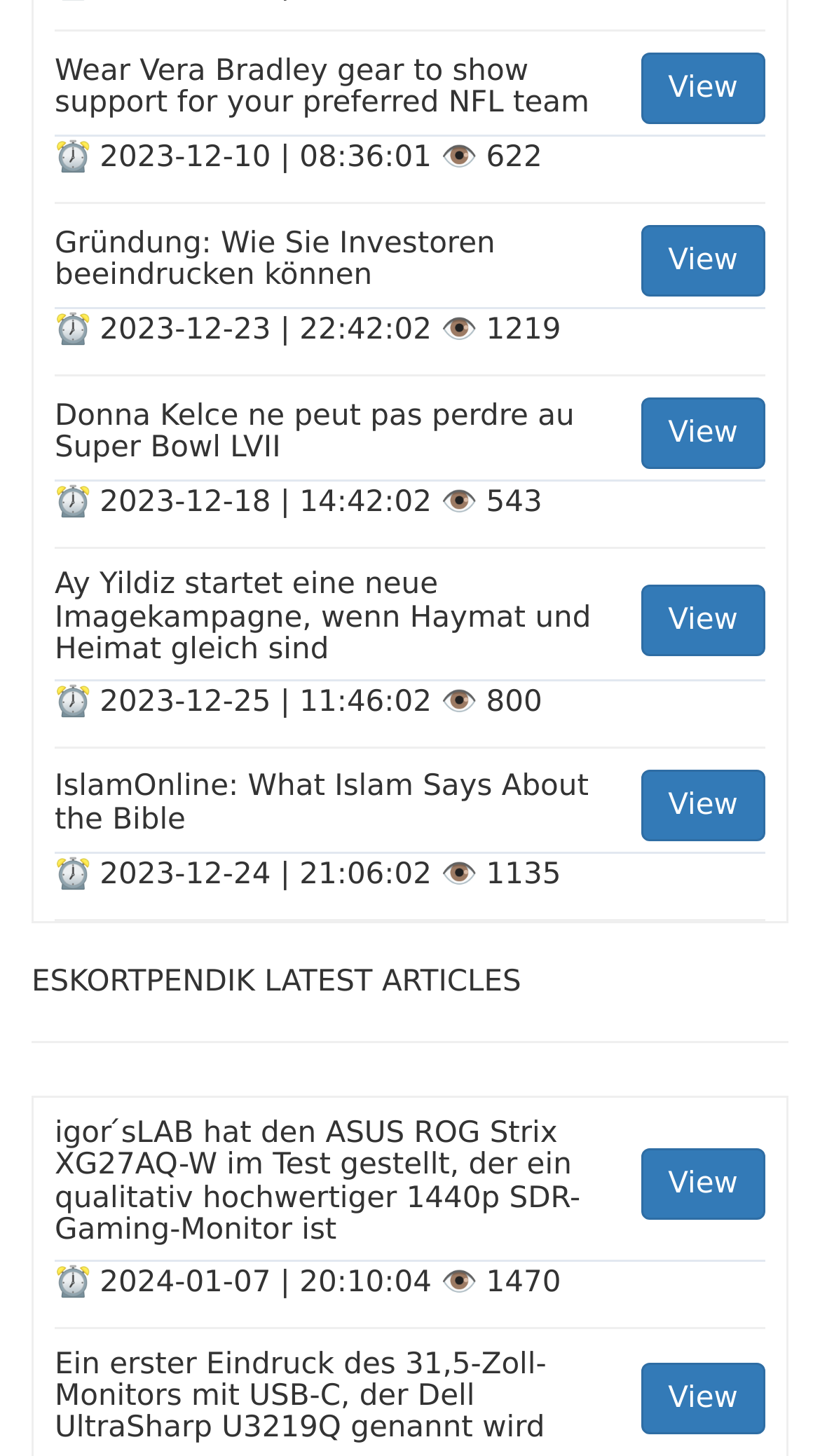What is the topic of the first article?
Refer to the image and provide a one-word or short phrase answer.

NFL team